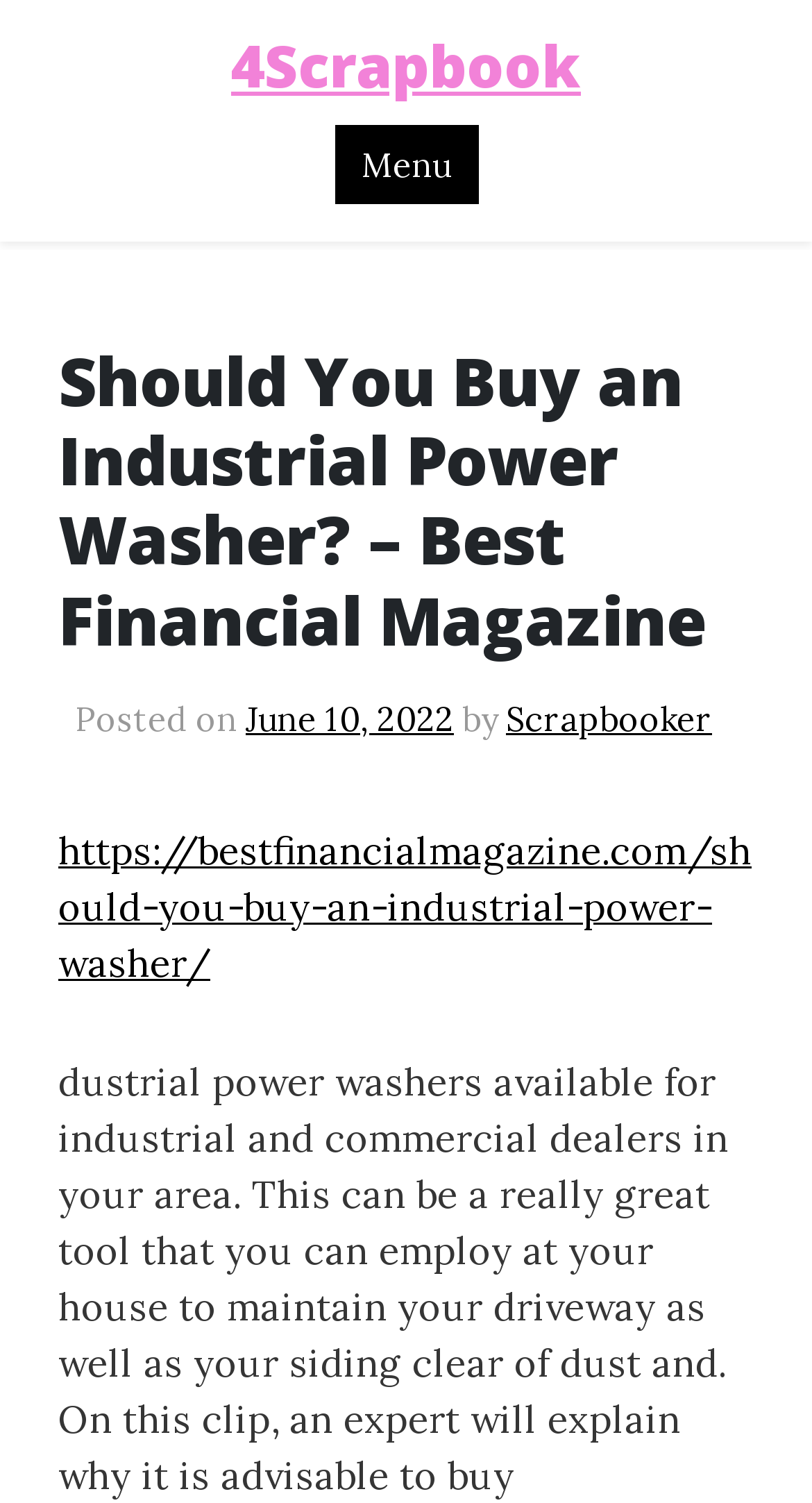Find the bounding box of the UI element described as: "June 10, 2022". The bounding box coordinates should be given as four float values between 0 and 1, i.e., [left, top, right, bottom].

[0.303, 0.464, 0.559, 0.492]